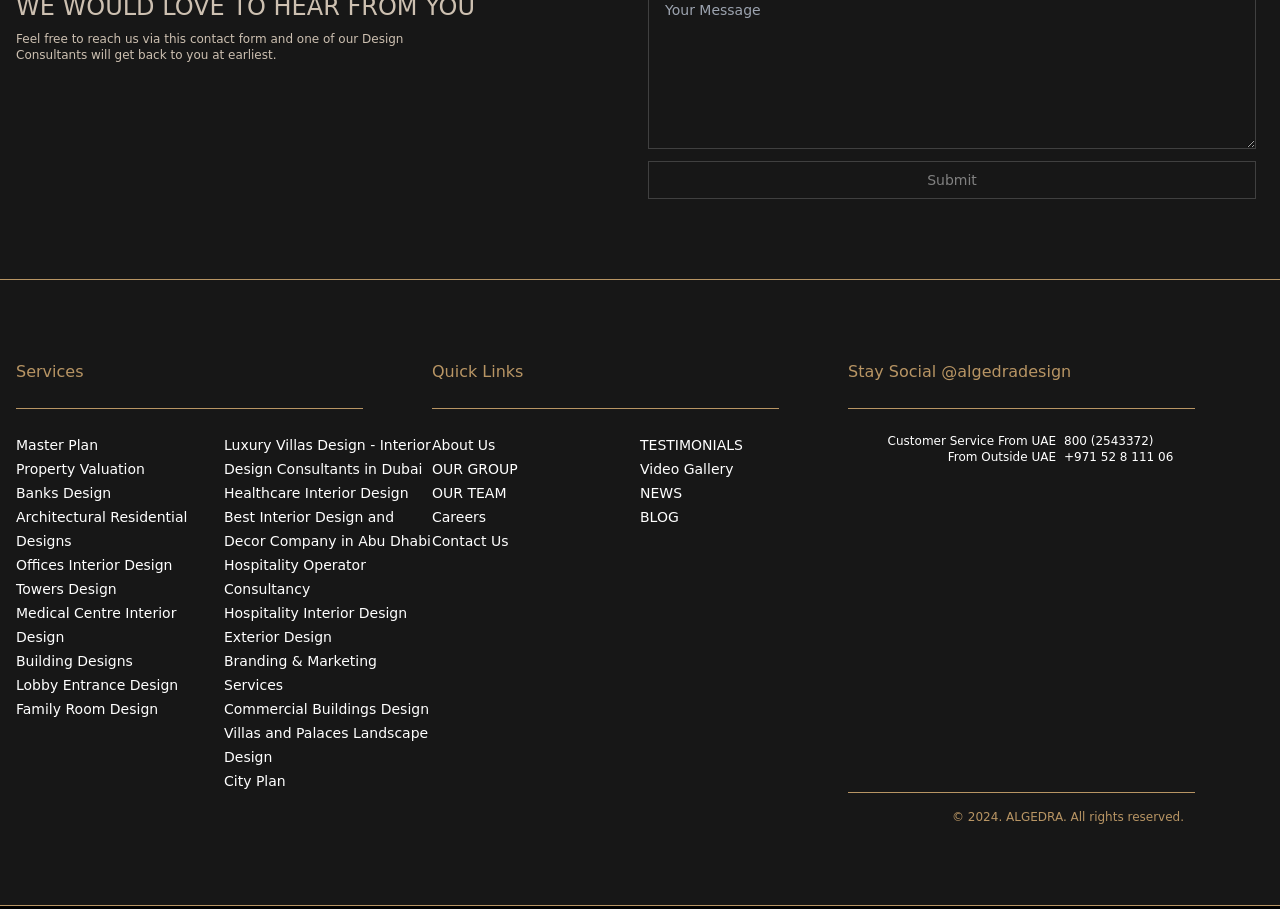Use a single word or phrase to answer this question: 
How many services are listed on the webpage?

19